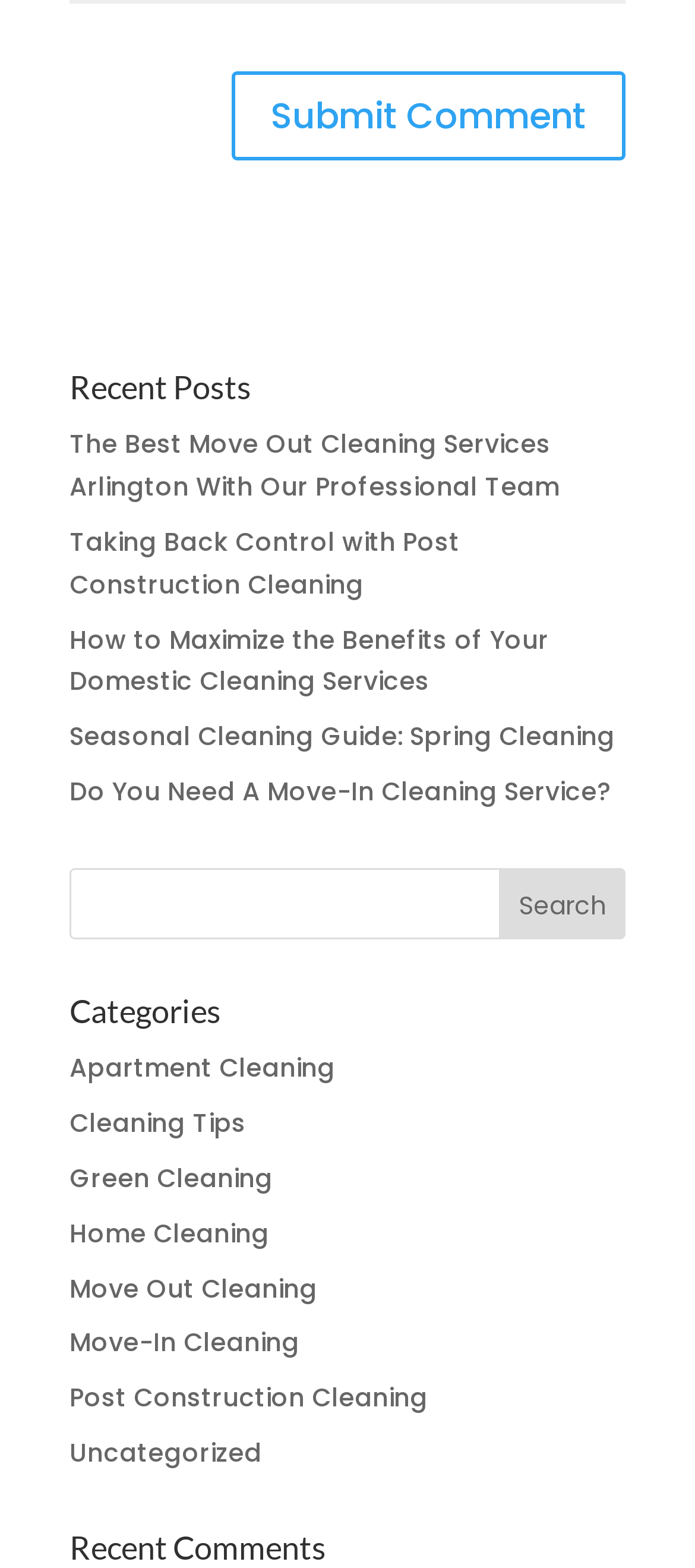Specify the bounding box coordinates for the region that must be clicked to perform the given instruction: "Select archives".

None